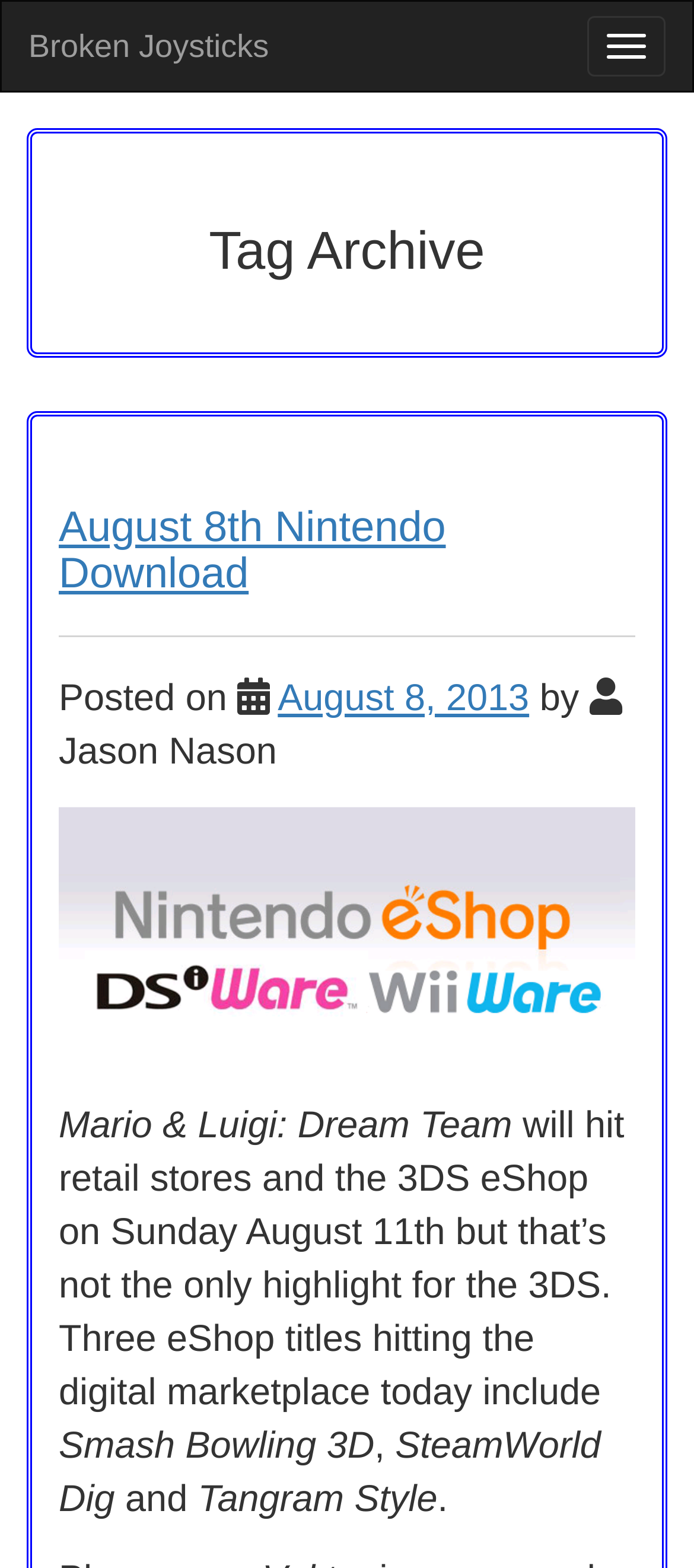What is the name of the website?
Answer the question using a single word or phrase, according to the image.

Broken Joysticks